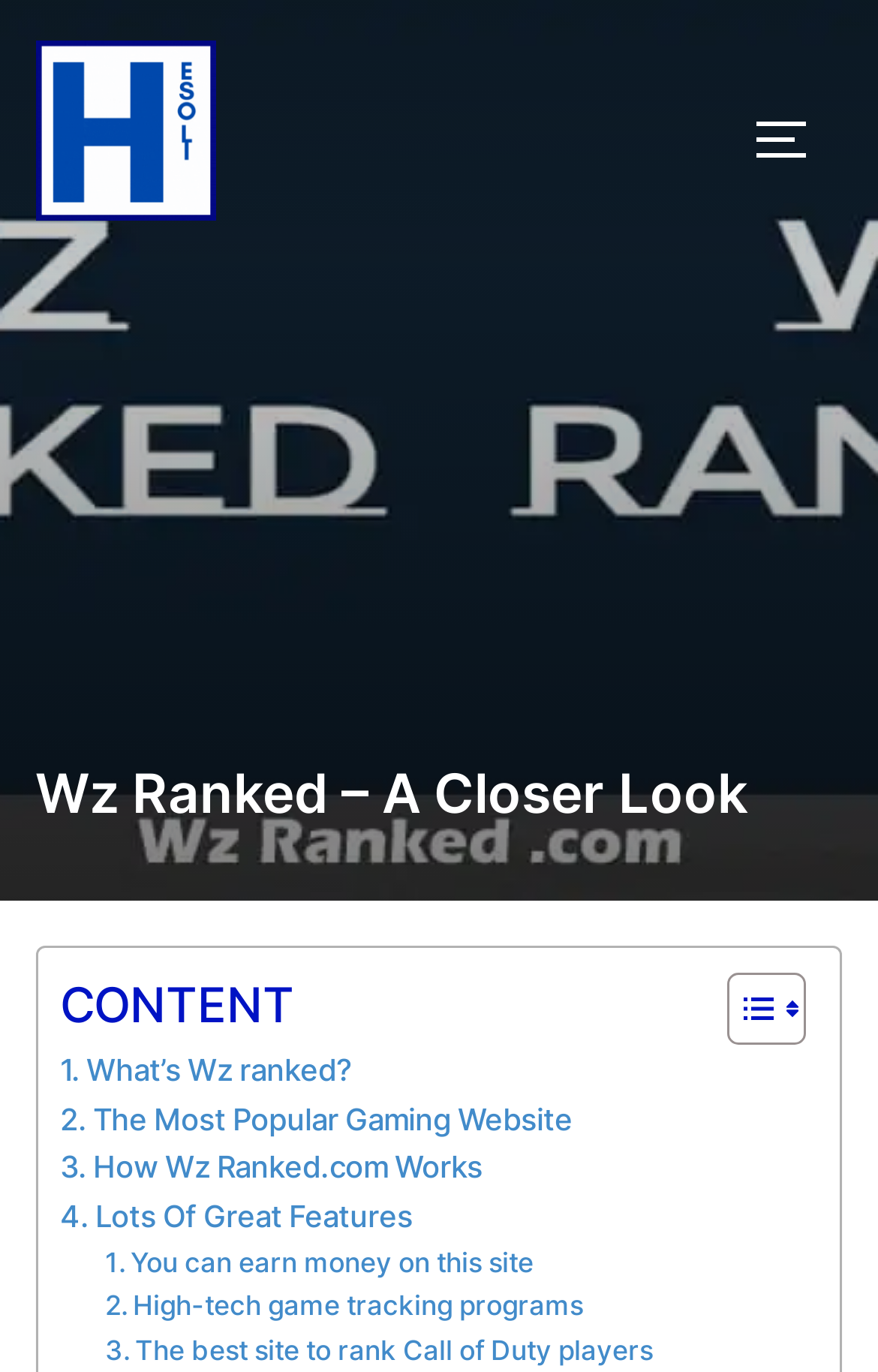Given the element description: "What’s Wz ranked?", predict the bounding box coordinates of this UI element. The coordinates must be four float numbers between 0 and 1, given as [left, top, right, bottom].

[0.068, 0.763, 0.401, 0.798]